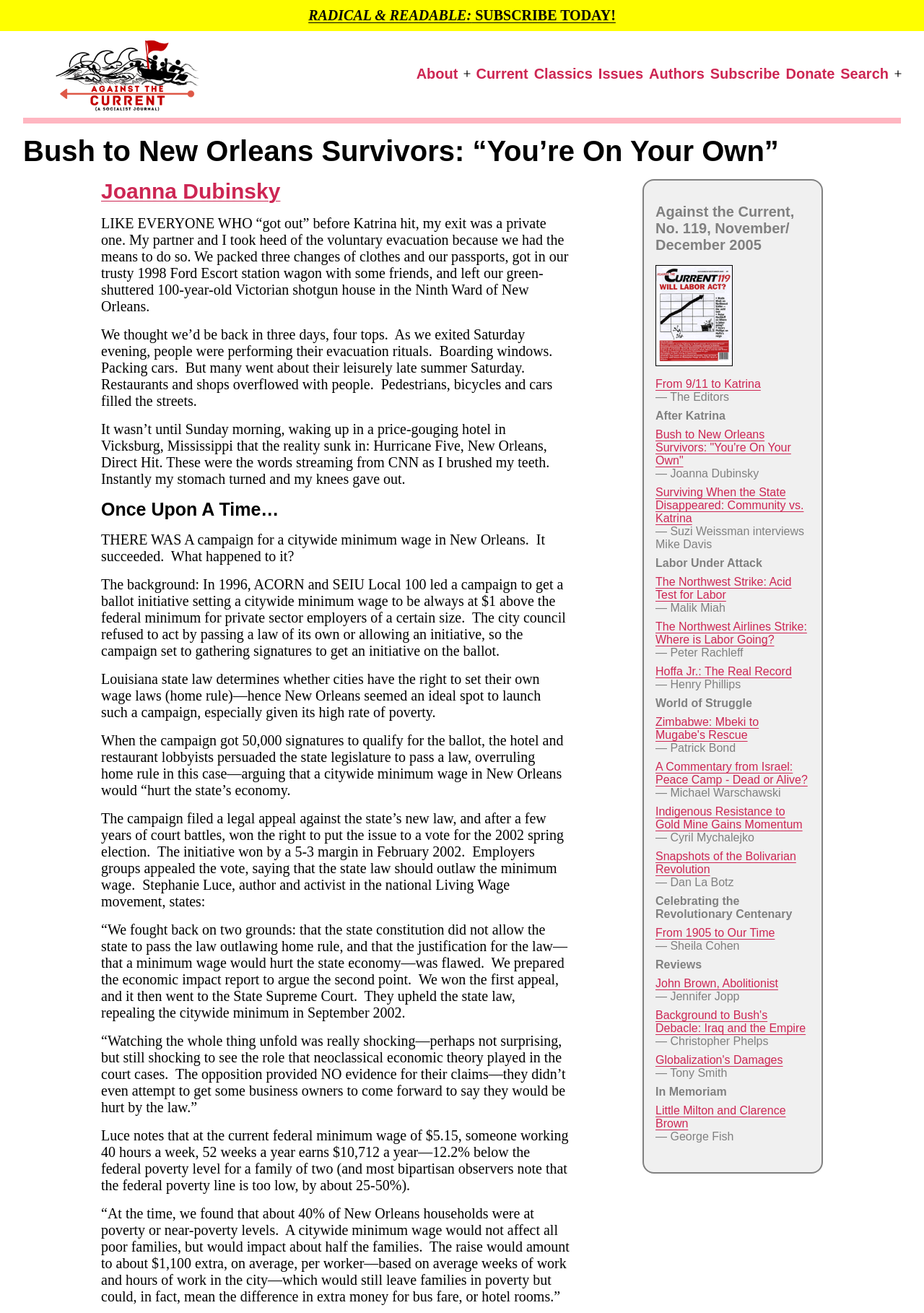Extract the main title from the webpage and generate its text.

Bush to New Orleans Survivors: “You’re On Your Own”